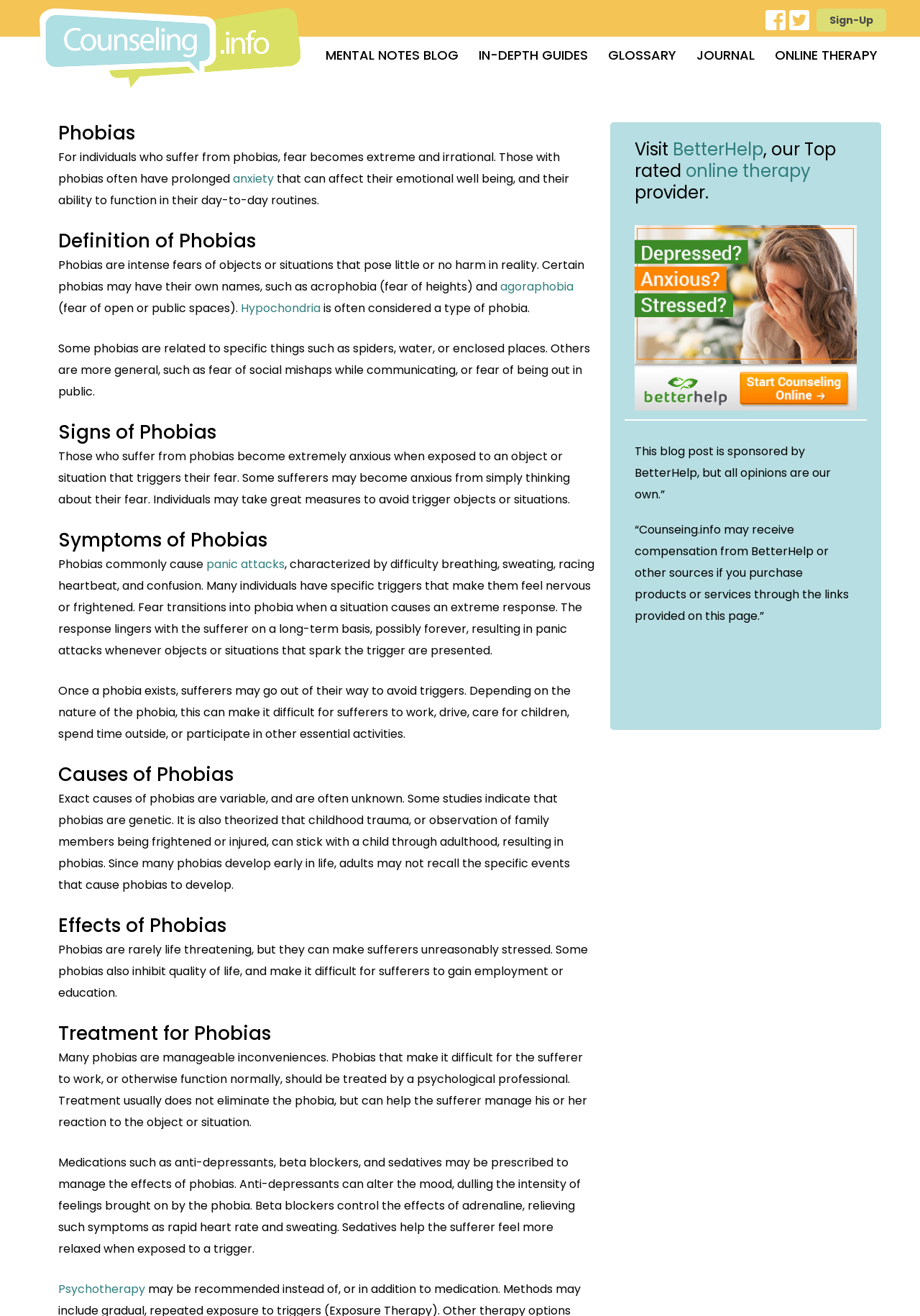What is the purpose of medications in treating phobias?
Please give a detailed and thorough answer to the question, covering all relevant points.

The webpage mentions that medications such as anti-depressants, beta blockers, and sedatives may be prescribed to manage the effects of phobias, which suggests that the purpose of these medications is to alleviate symptoms such as anxiety, rapid heart rate, and sweating.